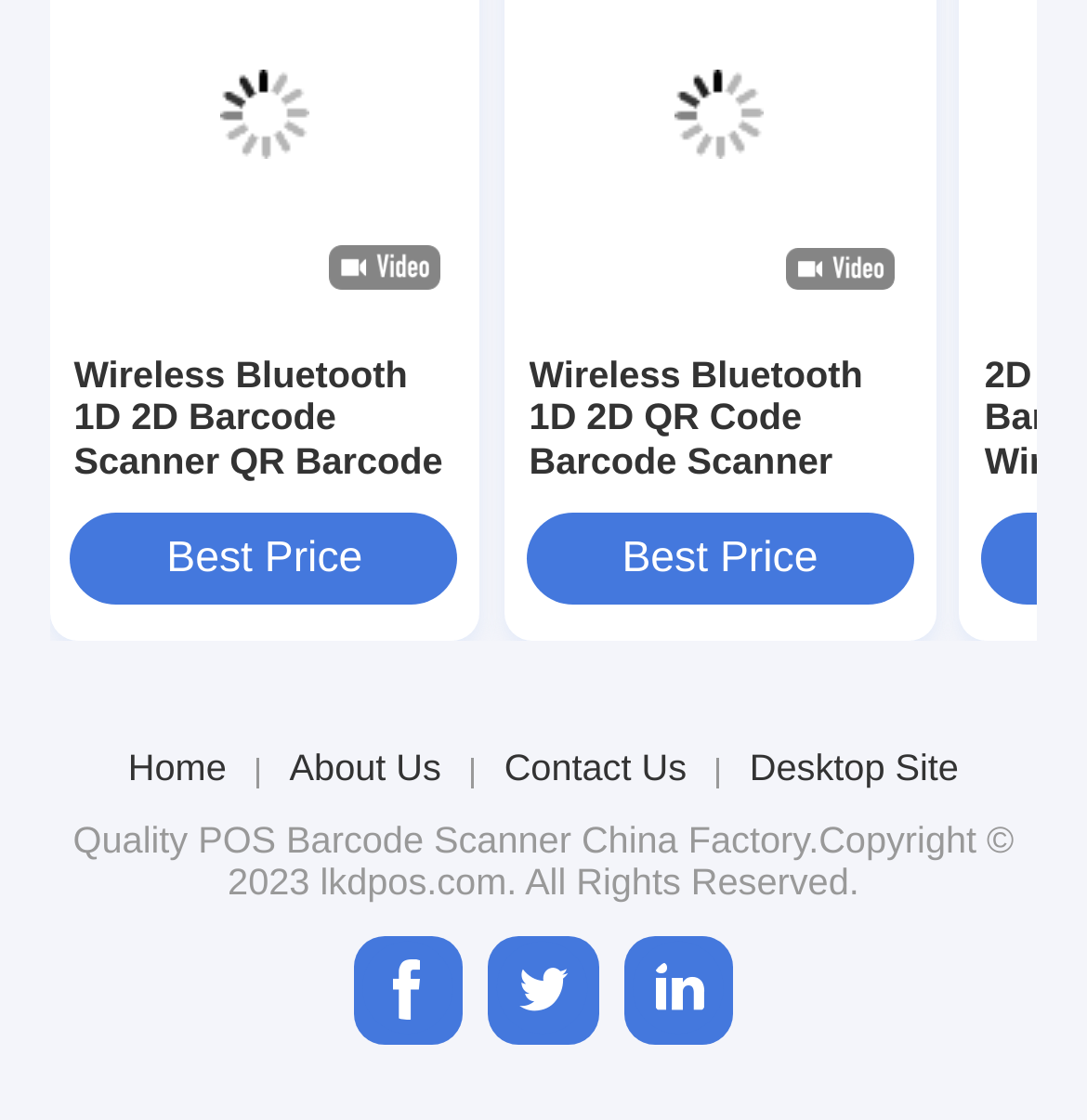What is the category of the product with the link 'POS Barcode Scanner'?
Refer to the image and give a detailed response to the question.

The link 'POS Barcode Scanner' is categorized under 'Quality' and has a heading with the same text, suggesting that the category of this product is Barcode Scanner.